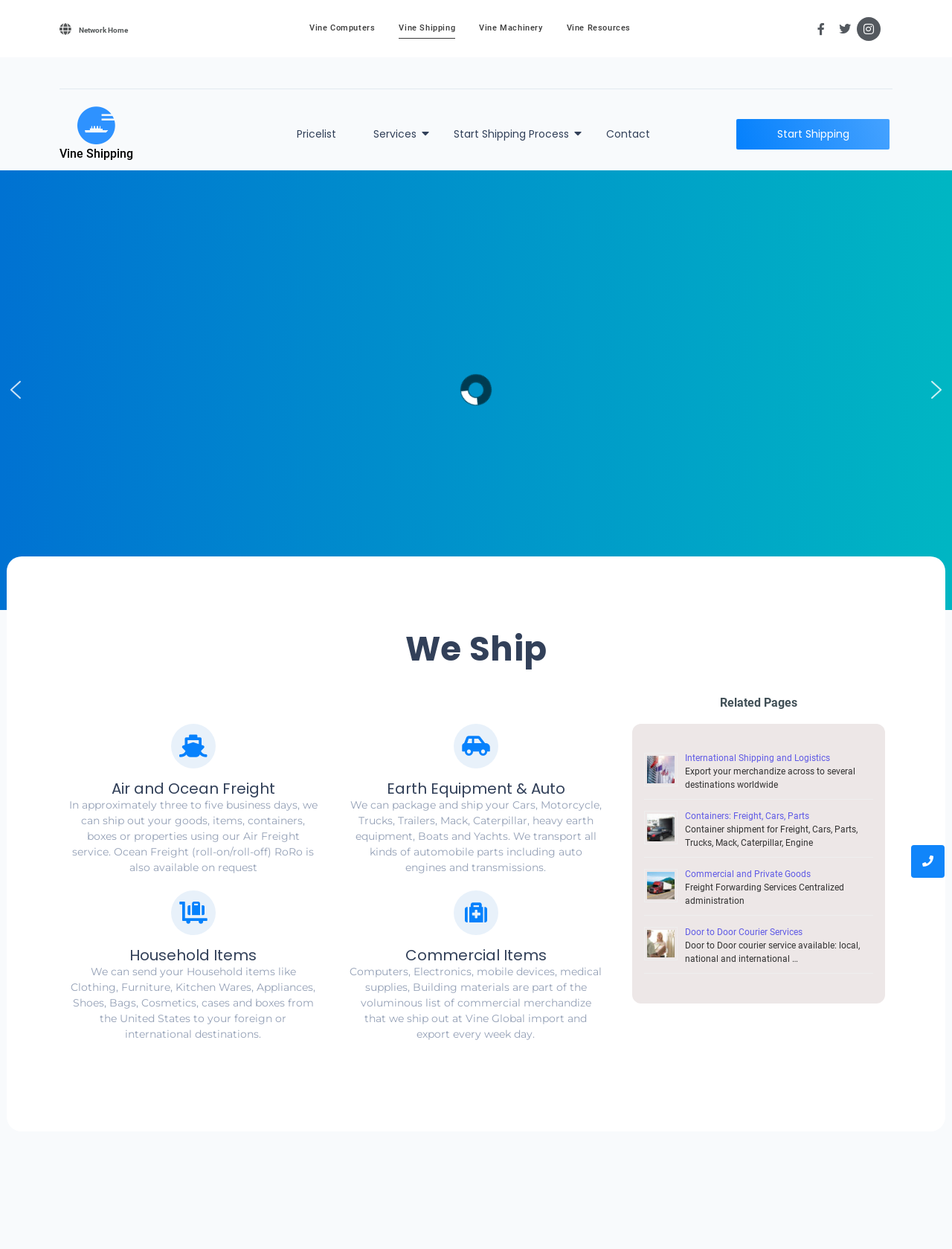What types of items can be shipped?
Answer the question based on the image using a single word or a brief phrase.

Cars, Household Items, Commercial Goods